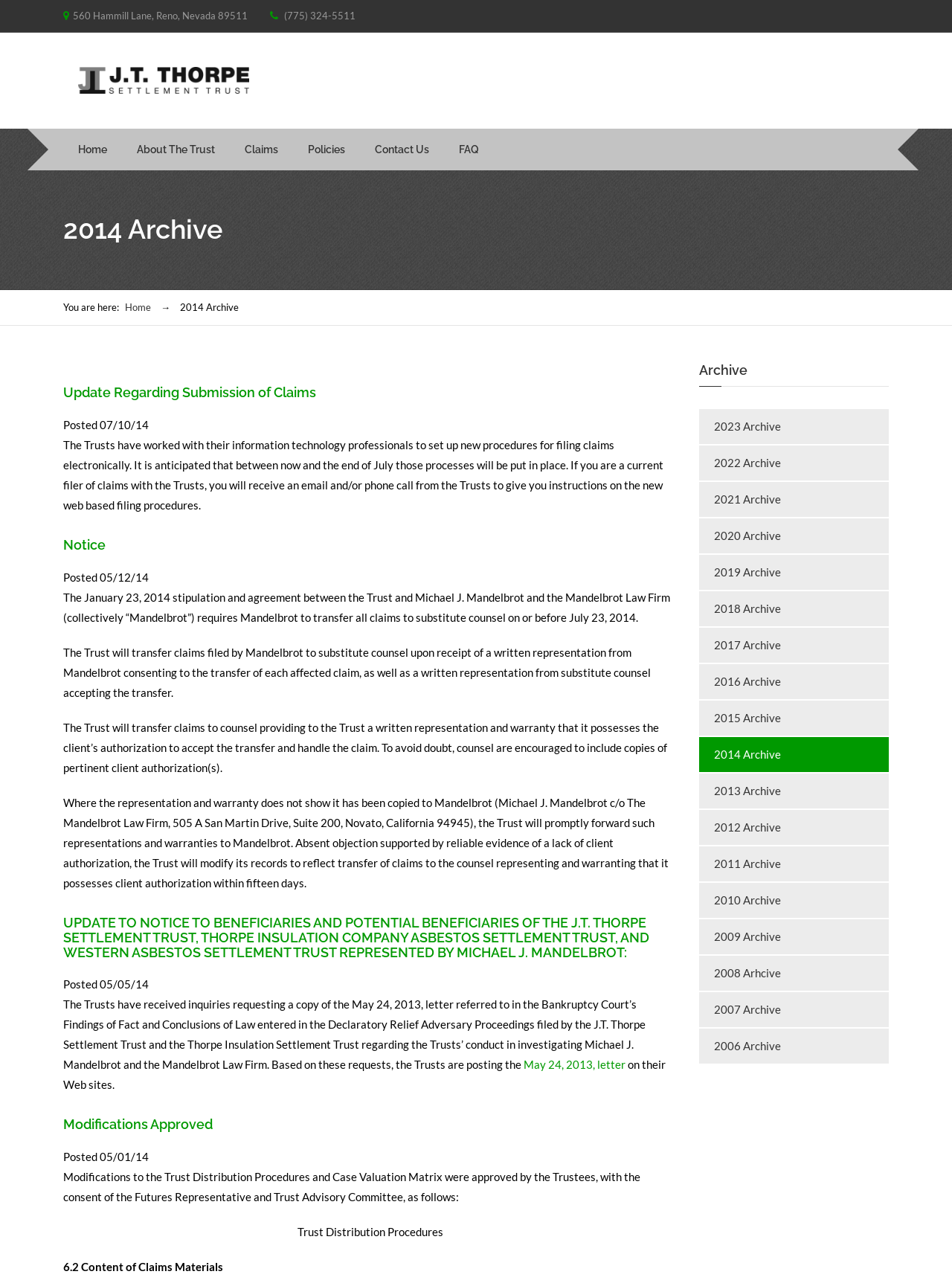Please look at the image and answer the question with a detailed explanation: How many archive links are available?

I counted the number of links in the 'Archive' section, which are labeled as '2023 Archive', '2022 Archive', ..., '2006 Archive', and found that there are 17 links in total.